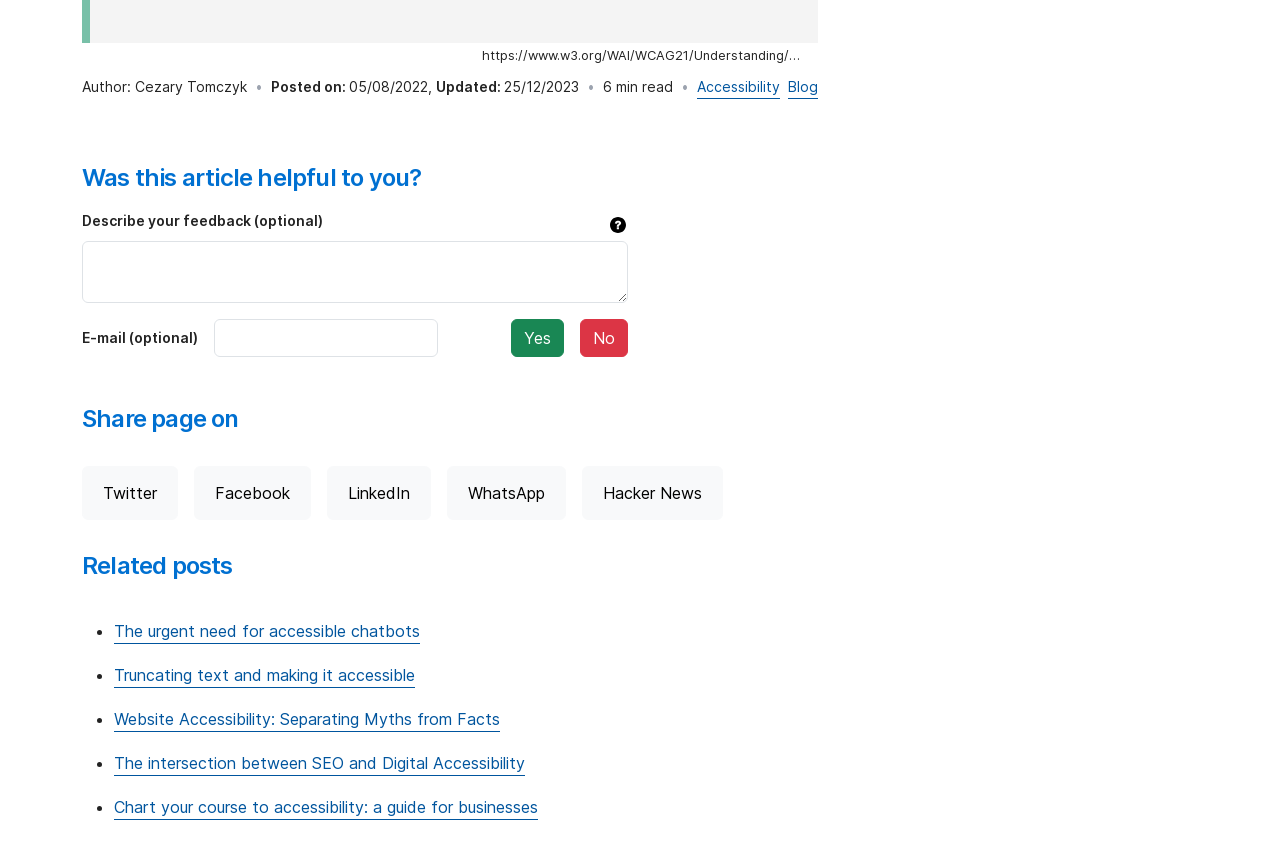Provide a single word or phrase to answer the given question: 
Who is the author of the article?

Cezary Tomczyk